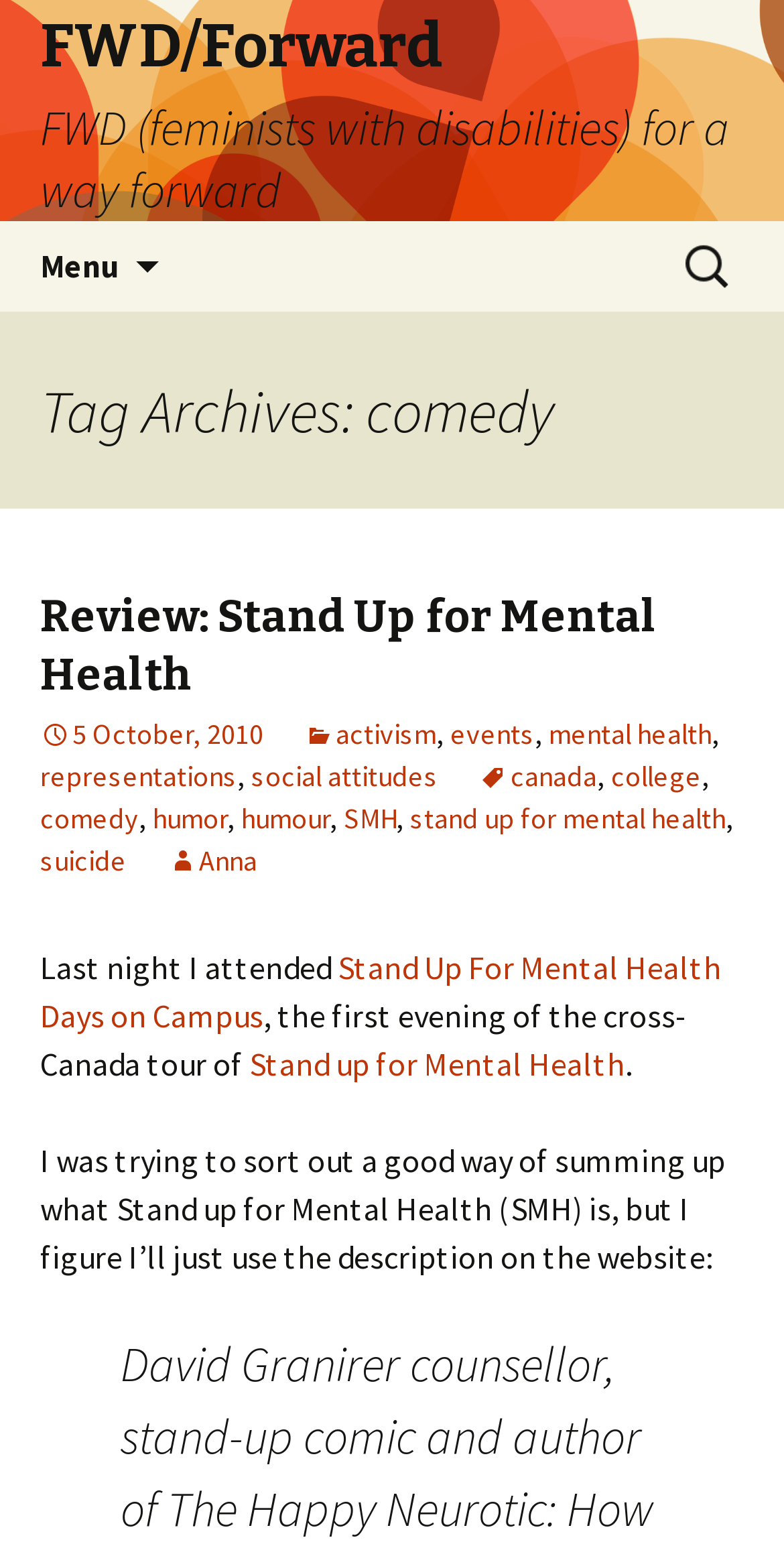Identify the coordinates of the bounding box for the element that must be clicked to accomplish the instruction: "Click the menu button".

[0.0, 0.143, 0.203, 0.201]